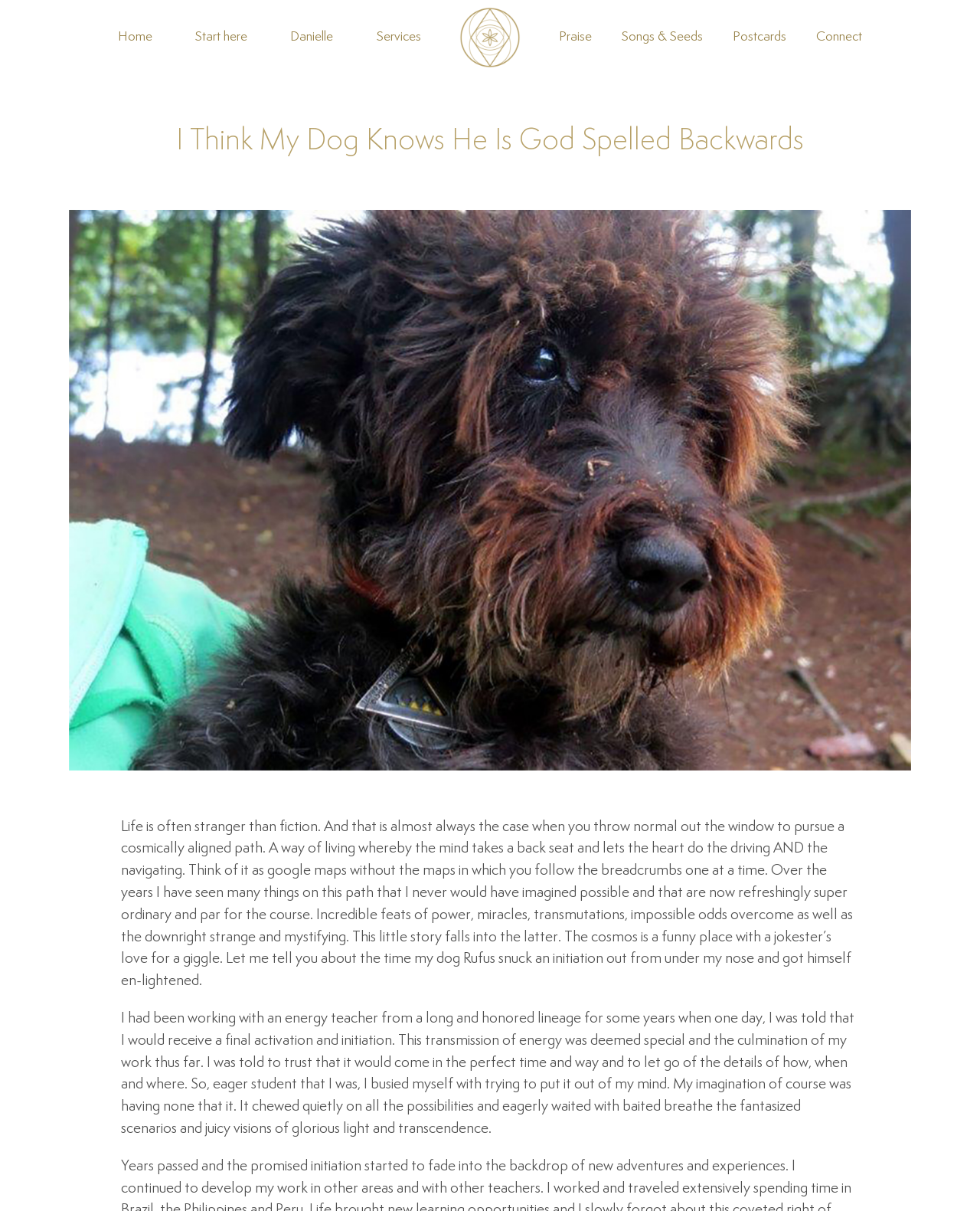From the webpage screenshot, predict the bounding box of the UI element that matches this description: "Services".

[0.384, 0.023, 0.429, 0.039]